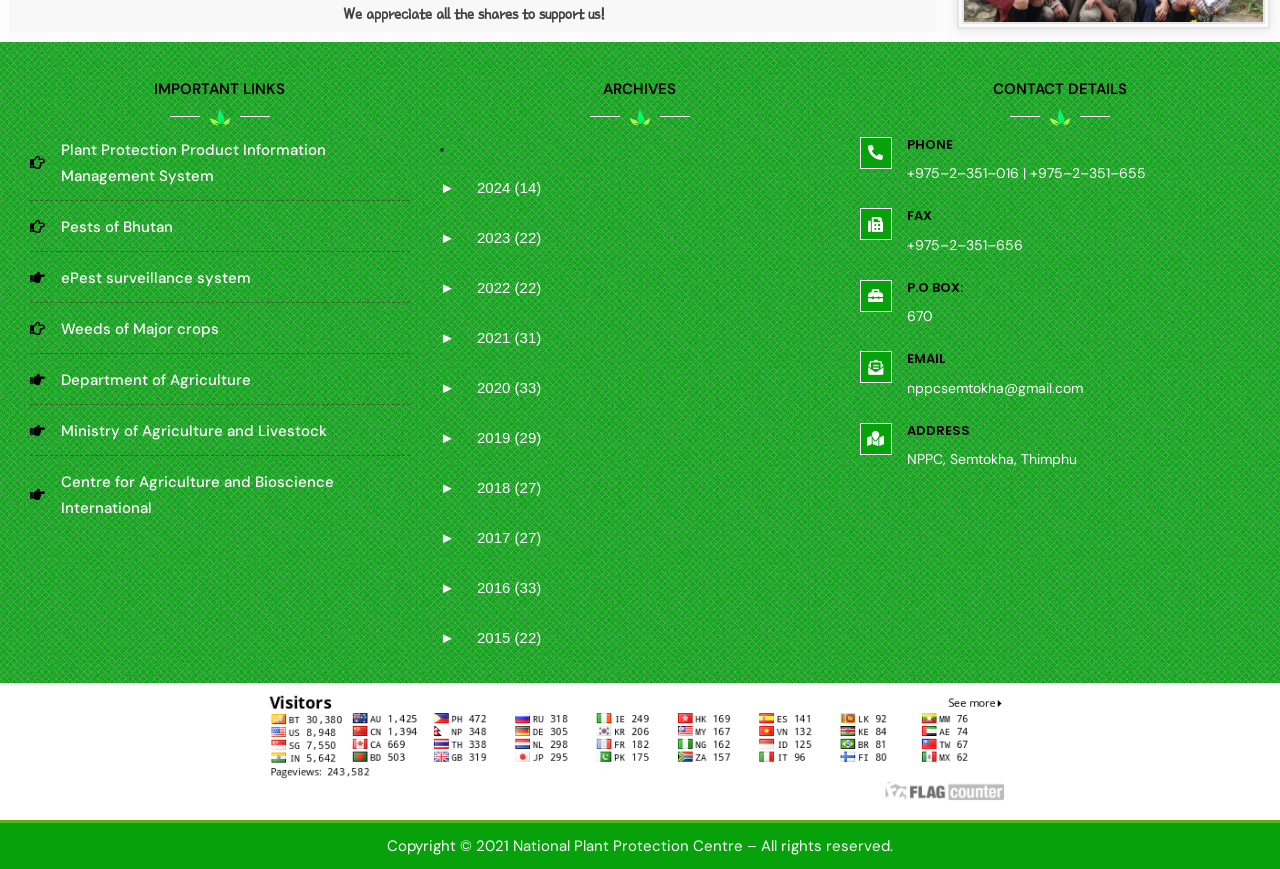Please determine the bounding box coordinates of the element's region to click for the following instruction: "Click on 'Plant Protection Product Information Management System'".

[0.023, 0.157, 0.32, 0.217]